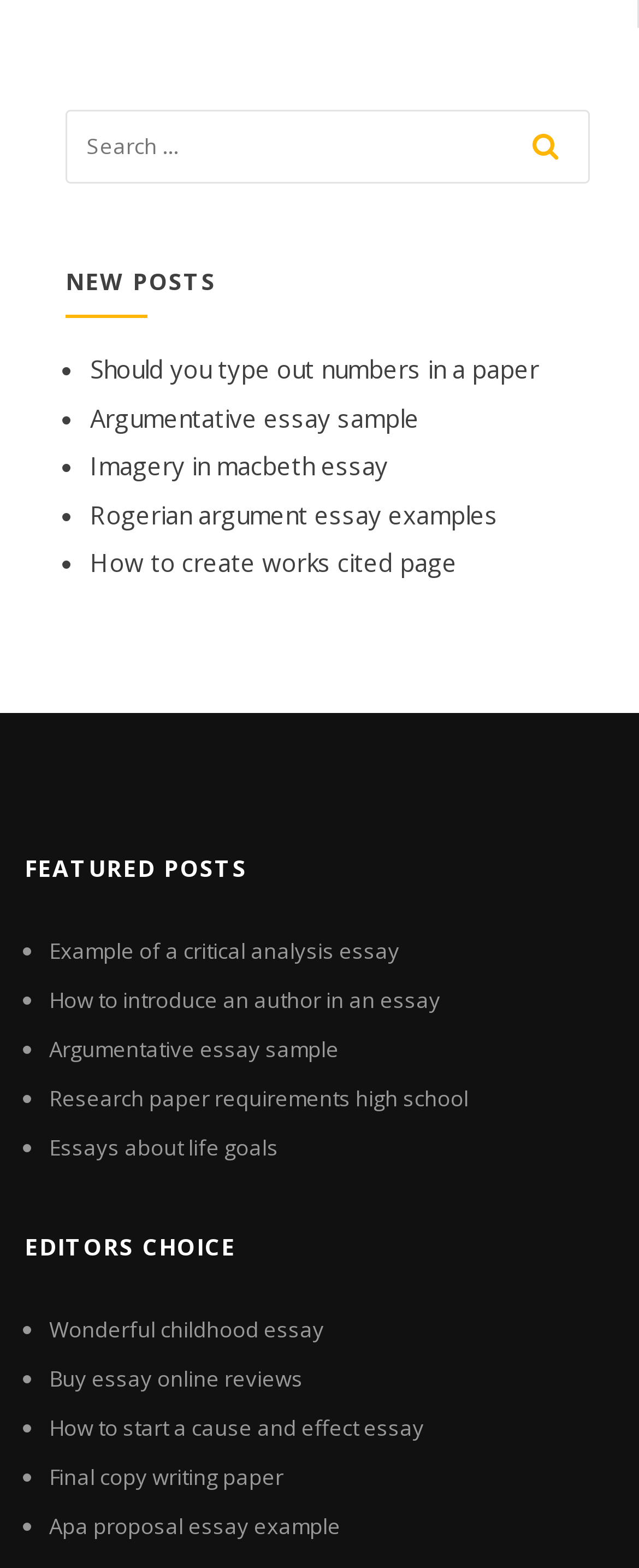What is the first link in the 'NEW POSTS' section?
Answer the question with detailed information derived from the image.

The first link in the 'NEW POSTS' section is 'Should you type out numbers in a paper', which is indicated by the link text and its position as the first item in the list.